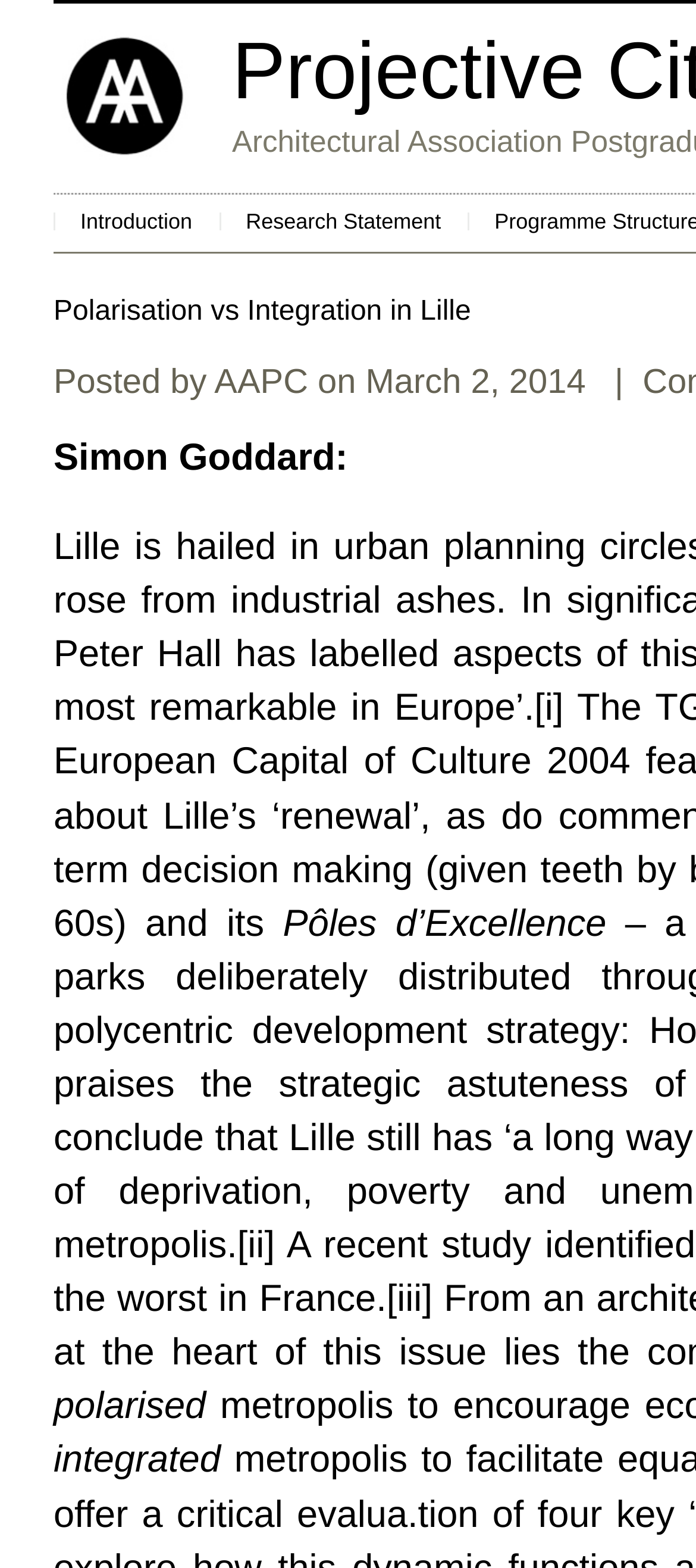When was the article posted?
Please provide a single word or phrase as your answer based on the screenshot.

March 2, 2014